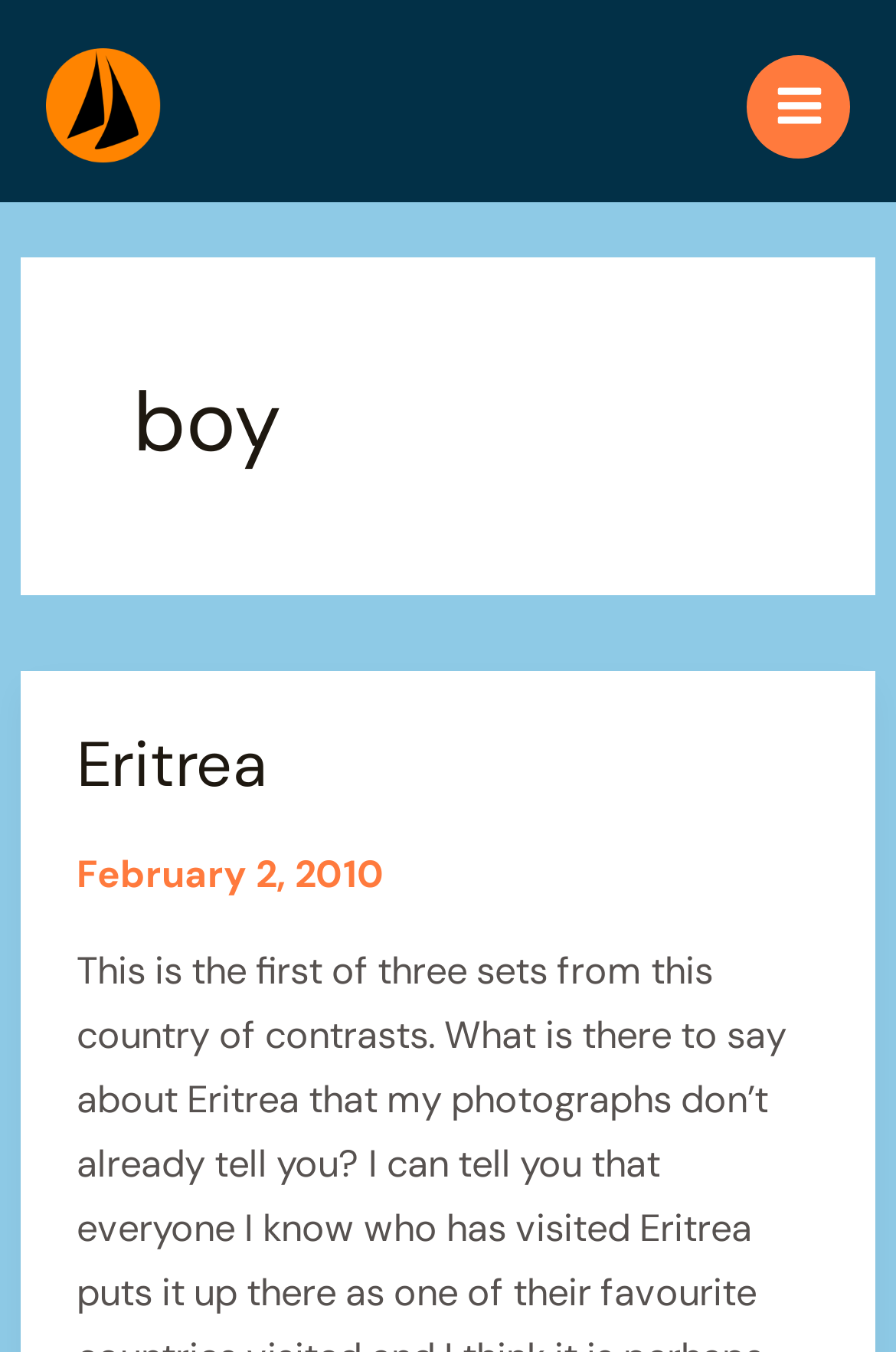Generate a comprehensive description of the webpage content.

The webpage is about a boy and his journey, specifically related to Eritrea. At the top left, there is a link and an image with the text "followtheboat". On the top right, there is a main menu button with an image. 

Below the top section, there is a large heading that reads "boy" and spans most of the width of the page. Underneath the "boy" heading, there are two sections. The first section has a heading "Eritrea" with a link to "Eritrea" and the second section has a header with the date "February 2, 2010".